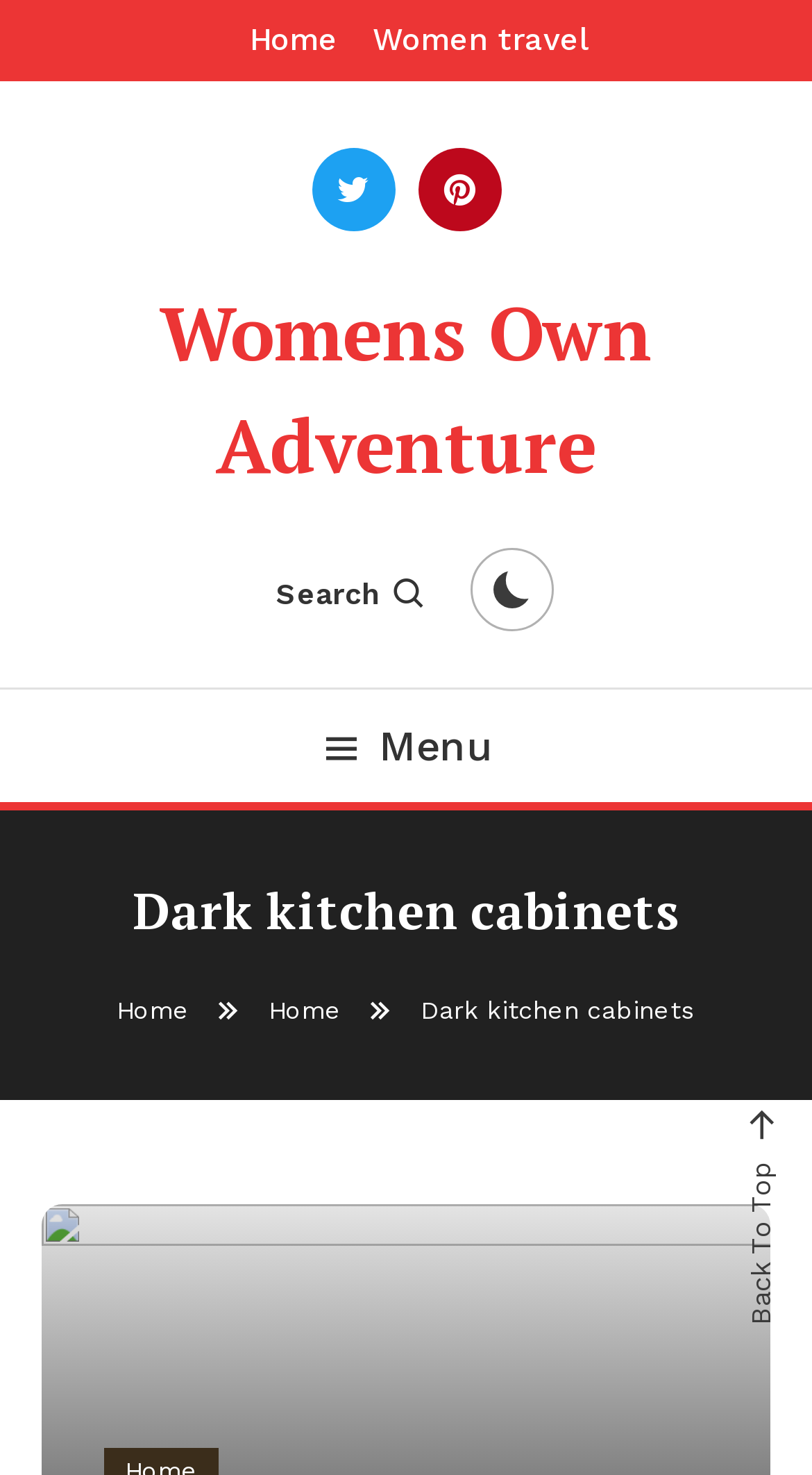Given the description Menu, predict the bounding box coordinates of the UI element. Ensure the coordinates are in the format (top-left x, top-left y, bottom-right x, bottom-right y) and all values are between 0 and 1.

[0.392, 0.489, 0.608, 0.523]